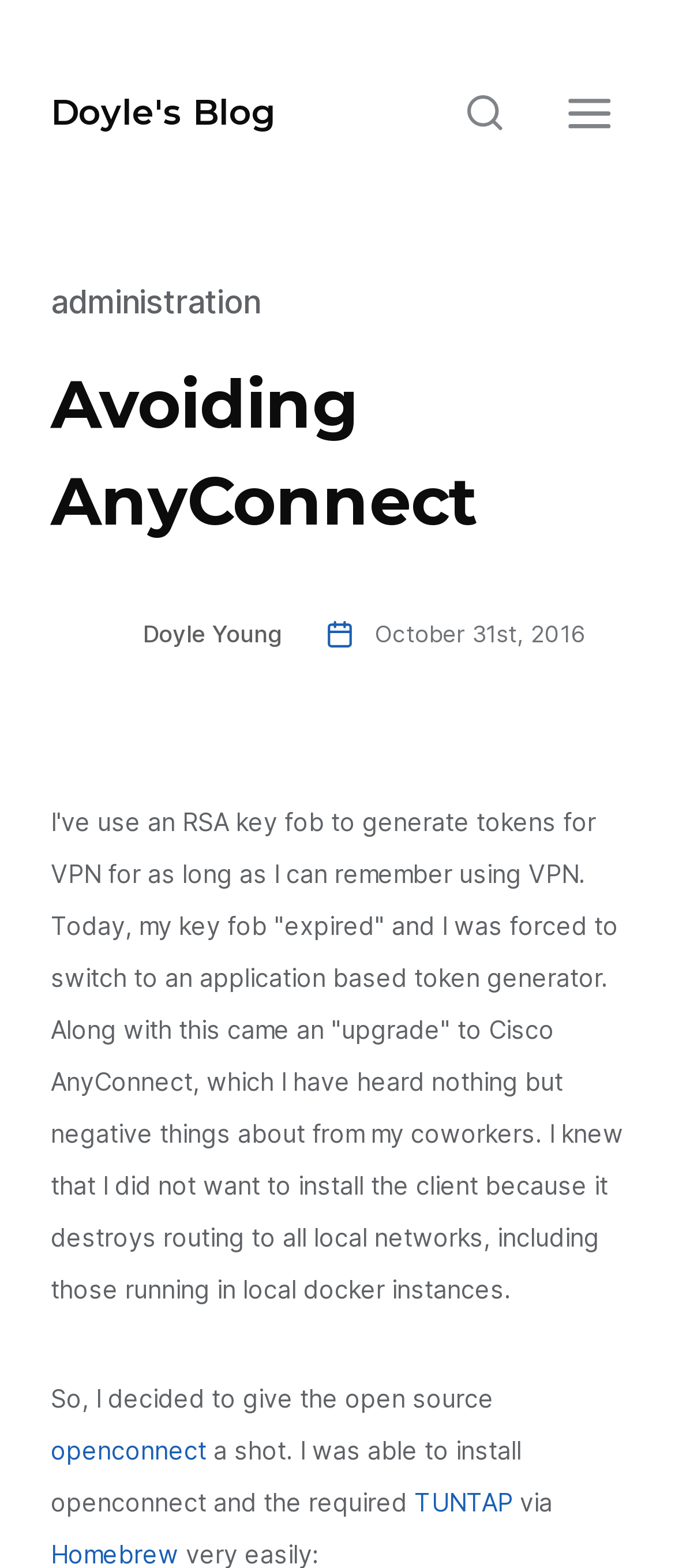What is the author's name?
Refer to the image and give a detailed answer to the query.

I found the author's name by examining the link element with the text 'Doyle Young Doyle Young' which is likely the author's name, accompanied by an image with the same name.